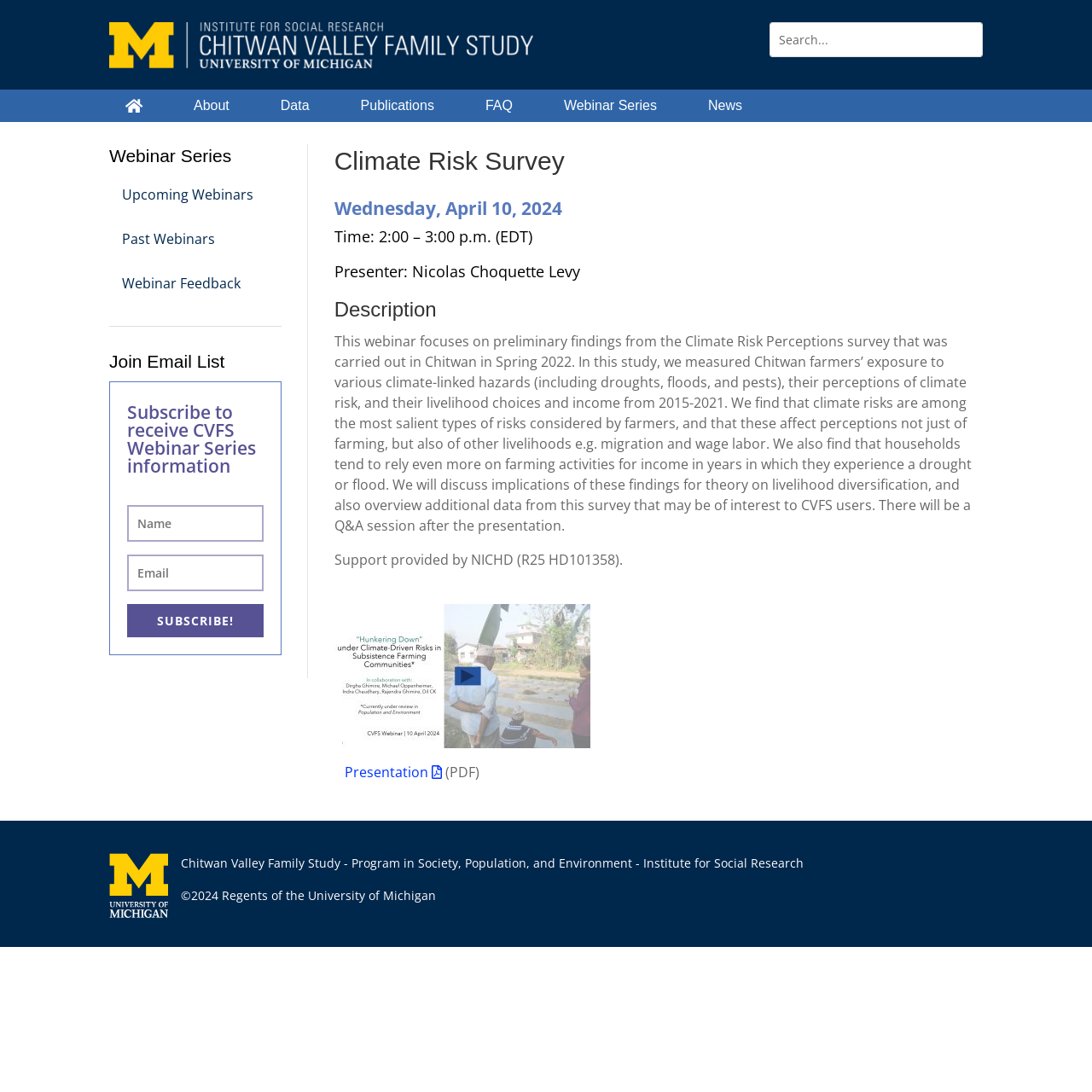Please provide a short answer using a single word or phrase for the question:
What is the presenter's name?

Nicolas Choquette Levy